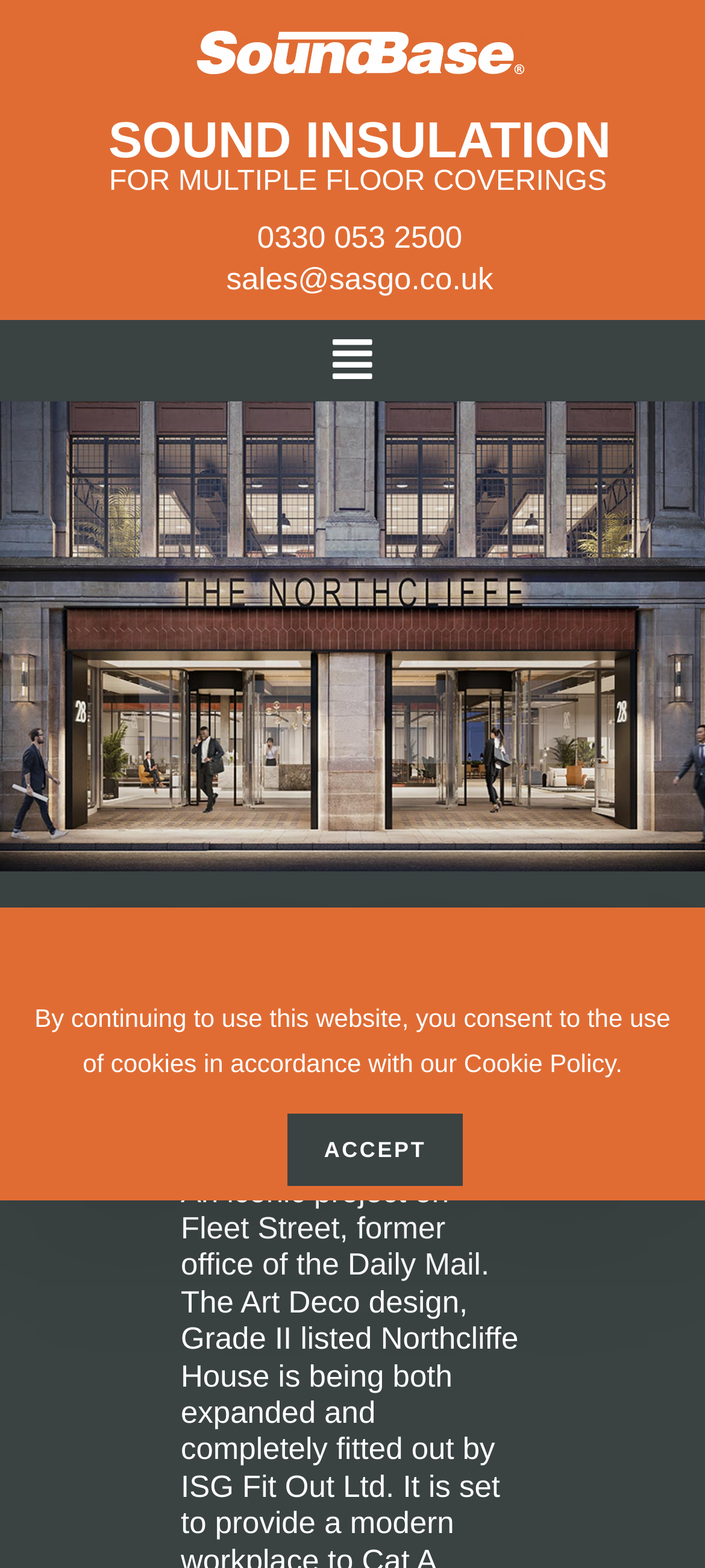What is the purpose of SoundBase Acoustic Underlay?
Answer the question with as much detail as possible.

The purpose of SoundBase Acoustic Underlay can be inferred from the heading element 'SOUND INSULATION' which is a sibling element of the image element 'Soundbase Underlay'.